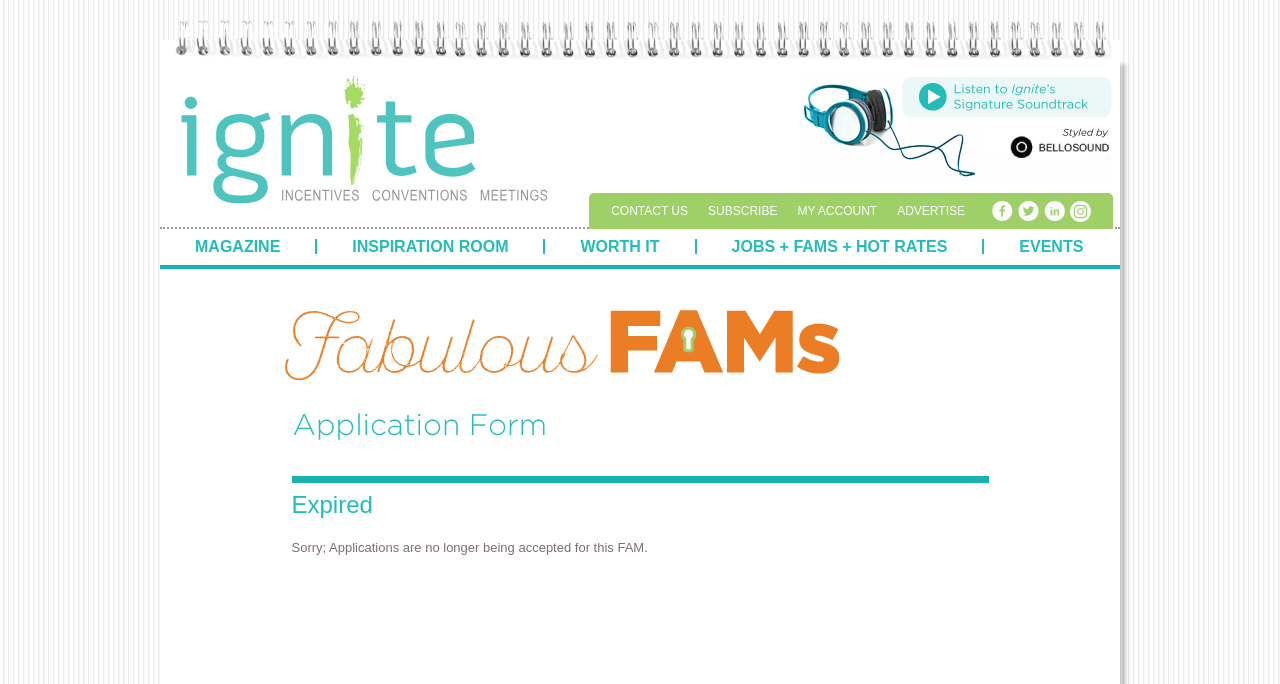Find the bounding box coordinates of the element to click in order to complete this instruction: "visit Bellosound's Website". The bounding box coordinates must be four float numbers between 0 and 1, denoted as [left, top, right, bottom].

[0.783, 0.184, 0.869, 0.243]